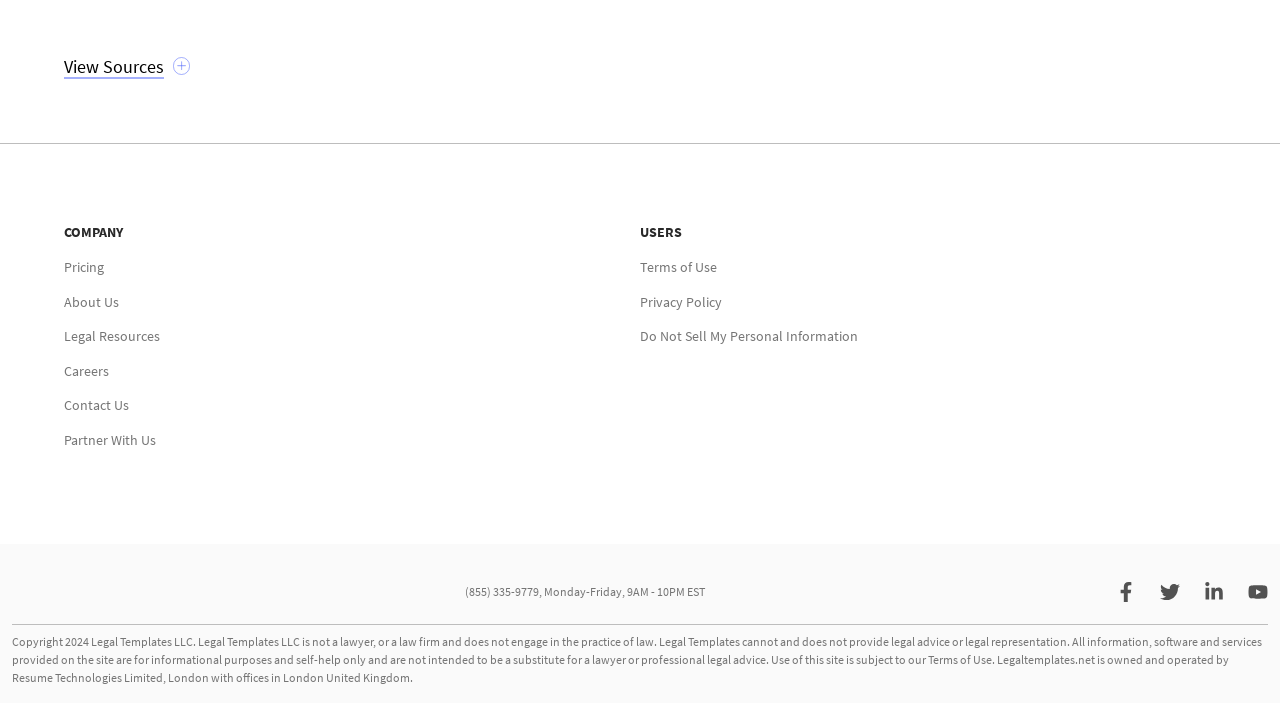Please locate the clickable area by providing the bounding box coordinates to follow this instruction: "Explore the 'Health' category".

None